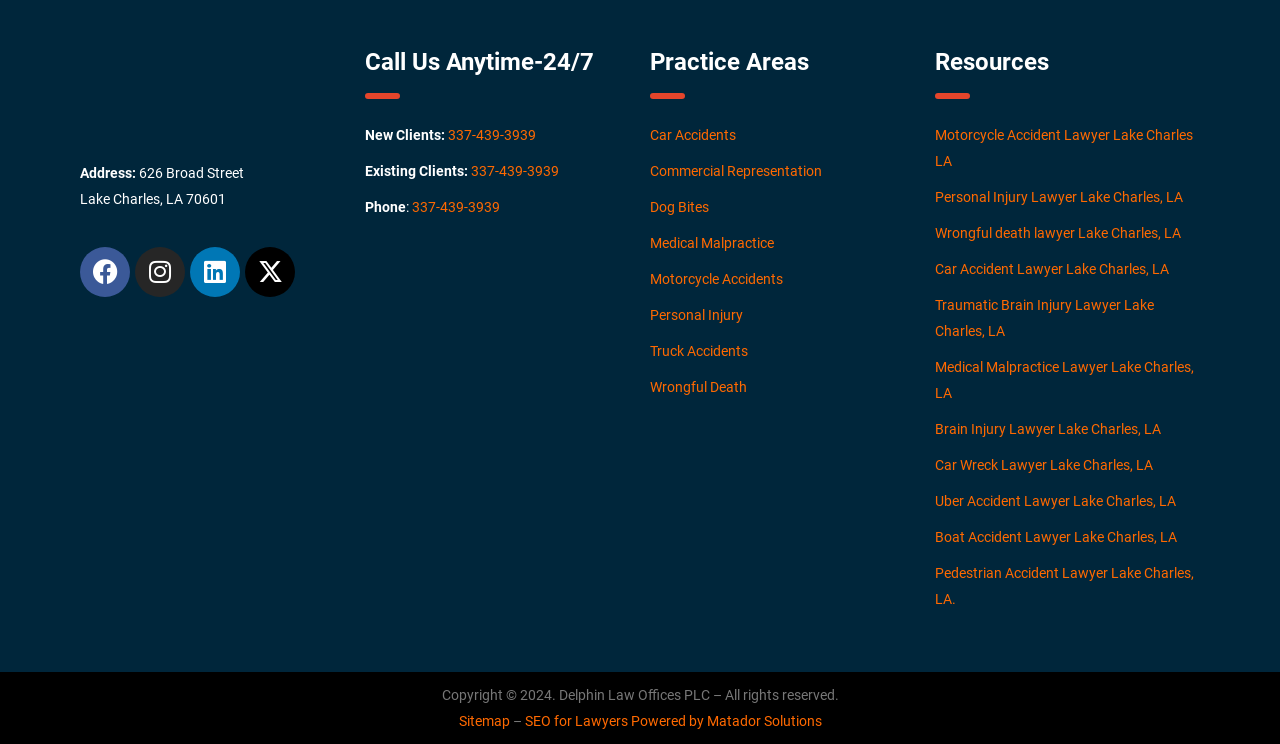What are the practice areas of the law office?
Please answer the question with as much detail and depth as you can.

The practice areas of the law office can be found in the section 'Practice Areas', where they are listed as links, including 'Car Accidents', 'Commercial Representation', 'Dog Bites', and more.